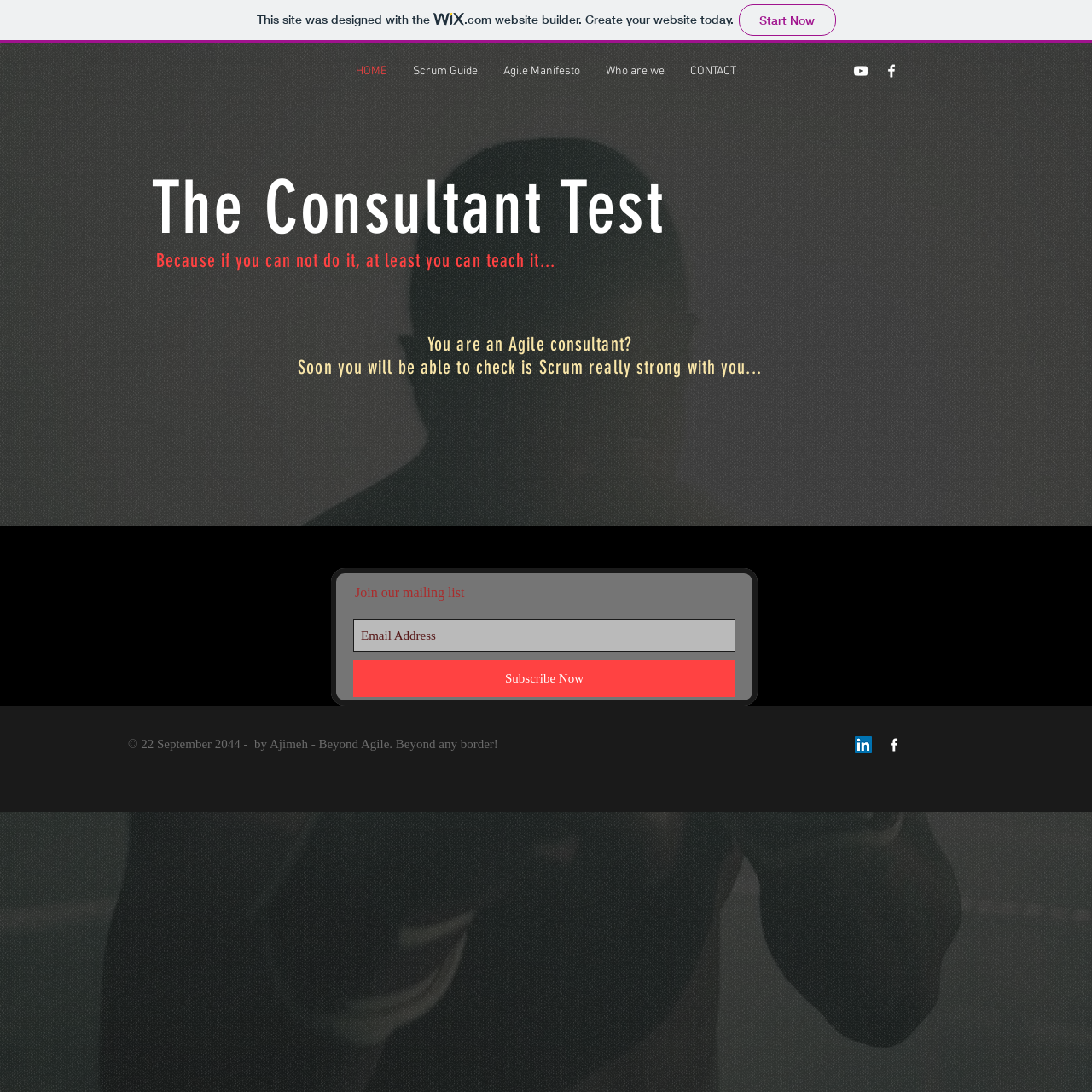Please answer the following question using a single word or phrase: 
What social media platforms is the consultant on?

LinkedIn and Facebook